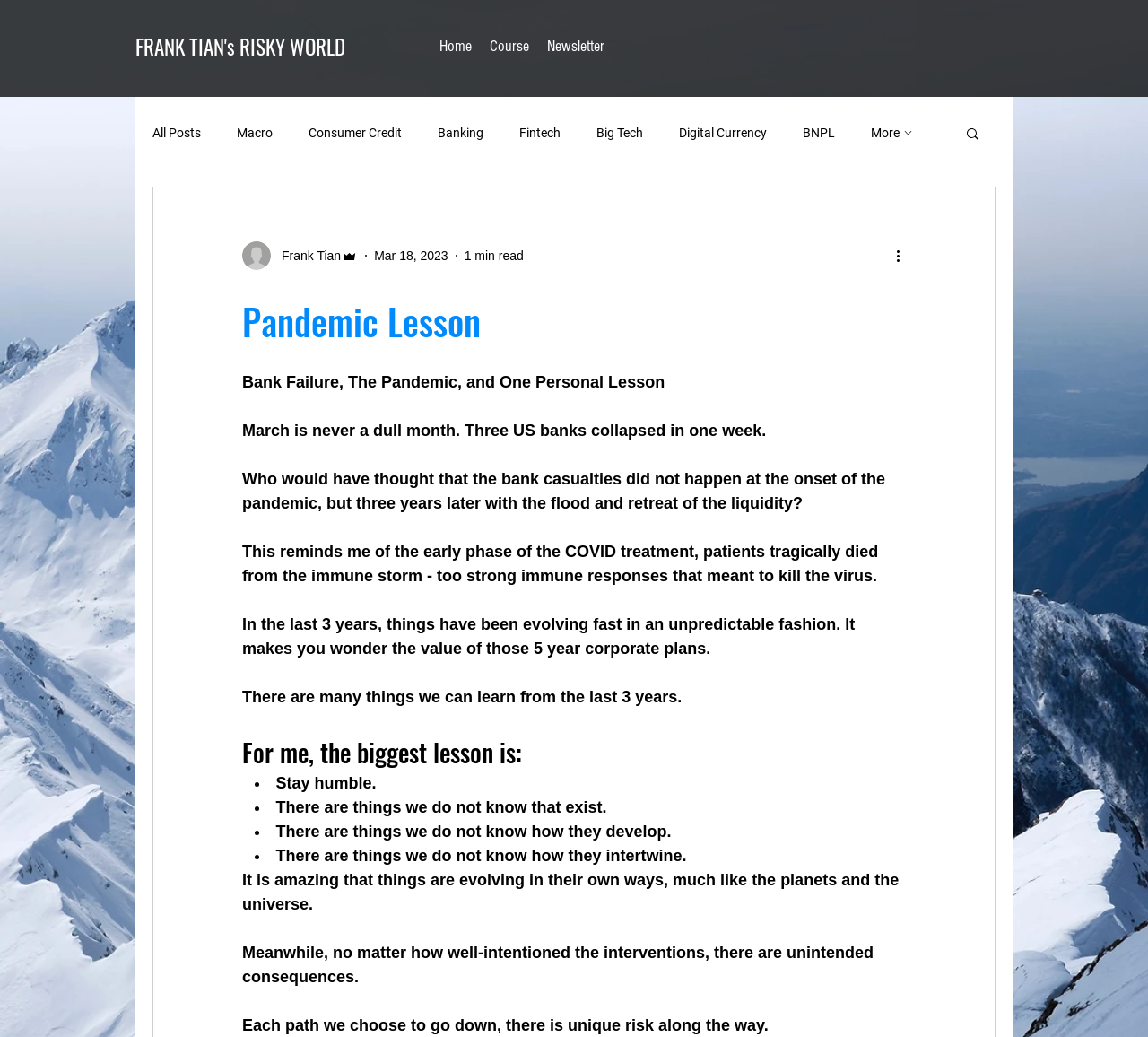Indicate the bounding box coordinates of the element that must be clicked to execute the instruction: "View Frank Tian's profile". The coordinates should be given as four float numbers between 0 and 1, i.e., [left, top, right, bottom].

[0.236, 0.237, 0.297, 0.256]